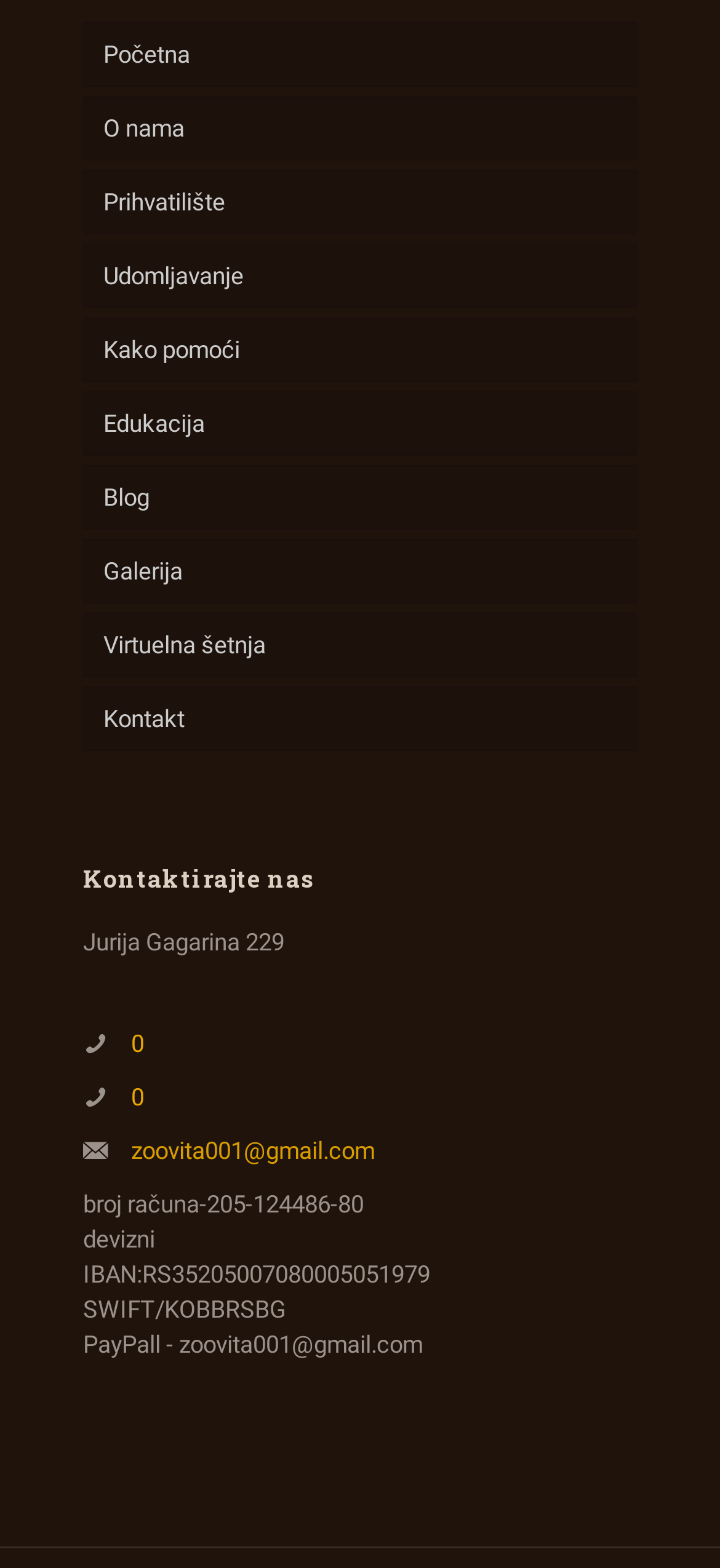How many sections are in the contact information?
Please provide a single word or phrase as the answer based on the screenshot.

5